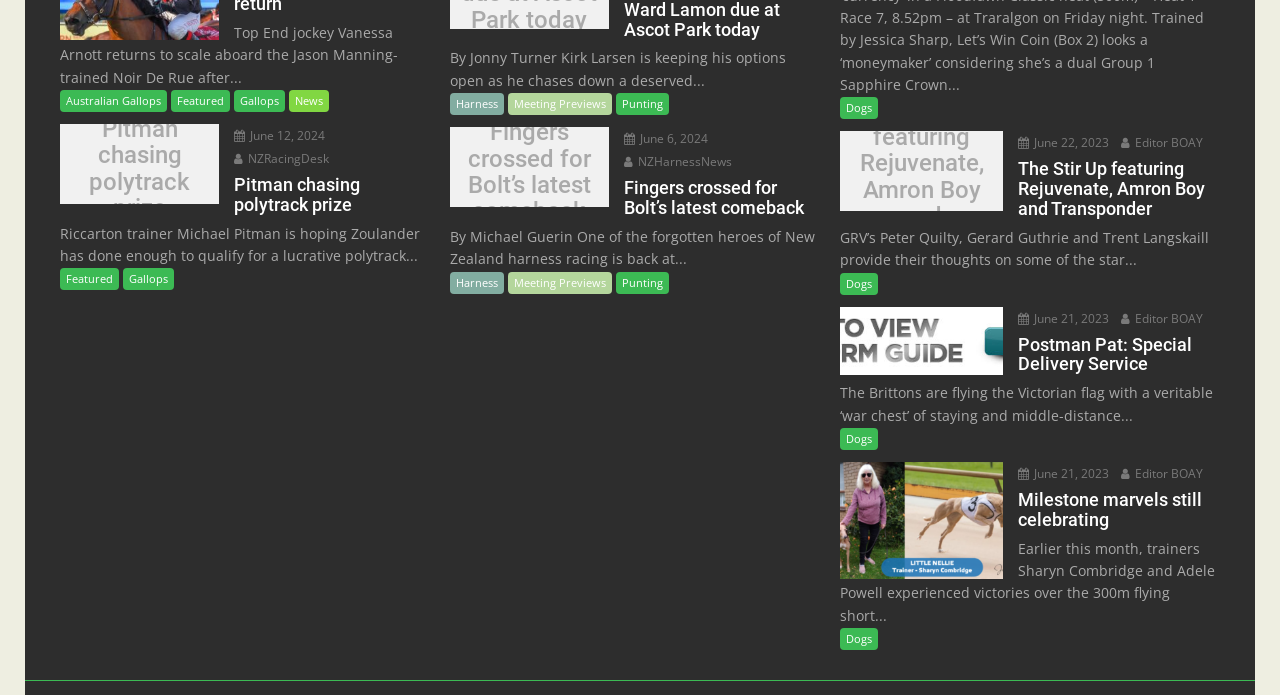Please identify the bounding box coordinates of the clickable element to fulfill the following instruction: "Read Pitman chasing polytrack prize". The coordinates should be four float numbers between 0 and 1, i.e., [left, top, right, bottom].

[0.047, 0.252, 0.336, 0.309]